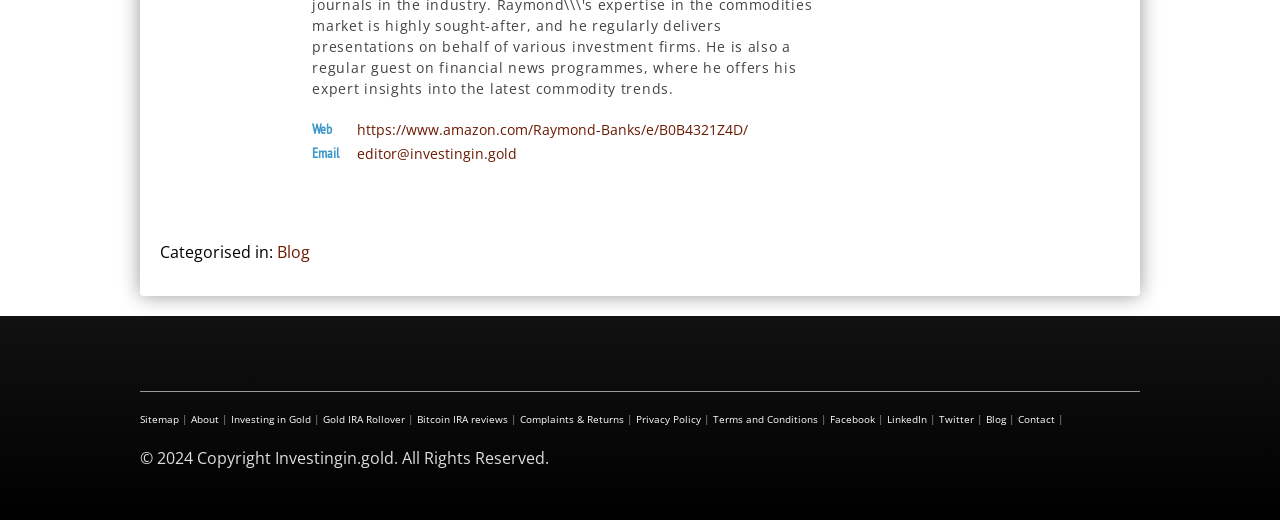Identify the bounding box coordinates for the region to click in order to carry out this instruction: "Go to the blog page". Provide the coordinates using four float numbers between 0 and 1, formatted as [left, top, right, bottom].

[0.216, 0.463, 0.242, 0.506]